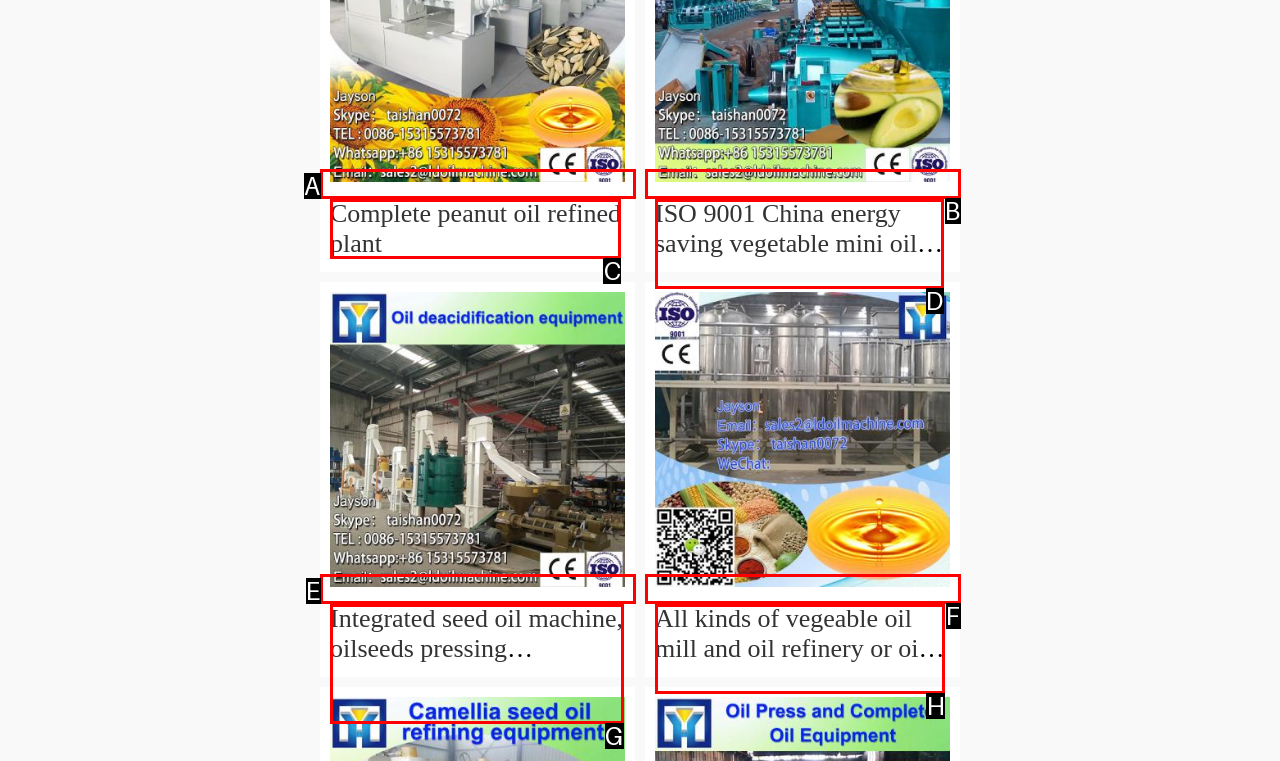Identify the letter of the UI element that corresponds to: Complete peanut oil refined plant
Respond with the letter of the option directly.

C